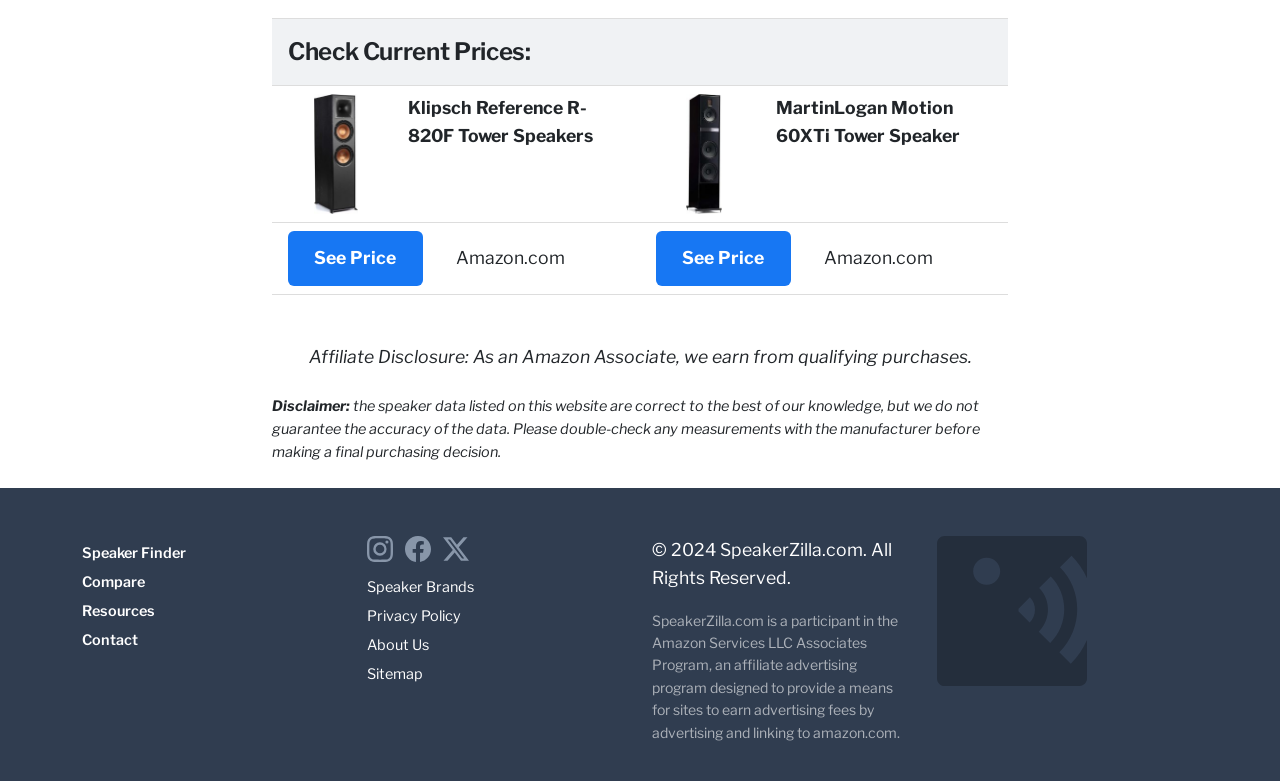Identify the bounding box coordinates for the region to click in order to carry out this instruction: "View product details of Klipsch Reference R-820F Tower Speakers". Provide the coordinates using four float numbers between 0 and 1, formatted as [left, top, right, bottom].

[0.225, 0.181, 0.3, 0.208]